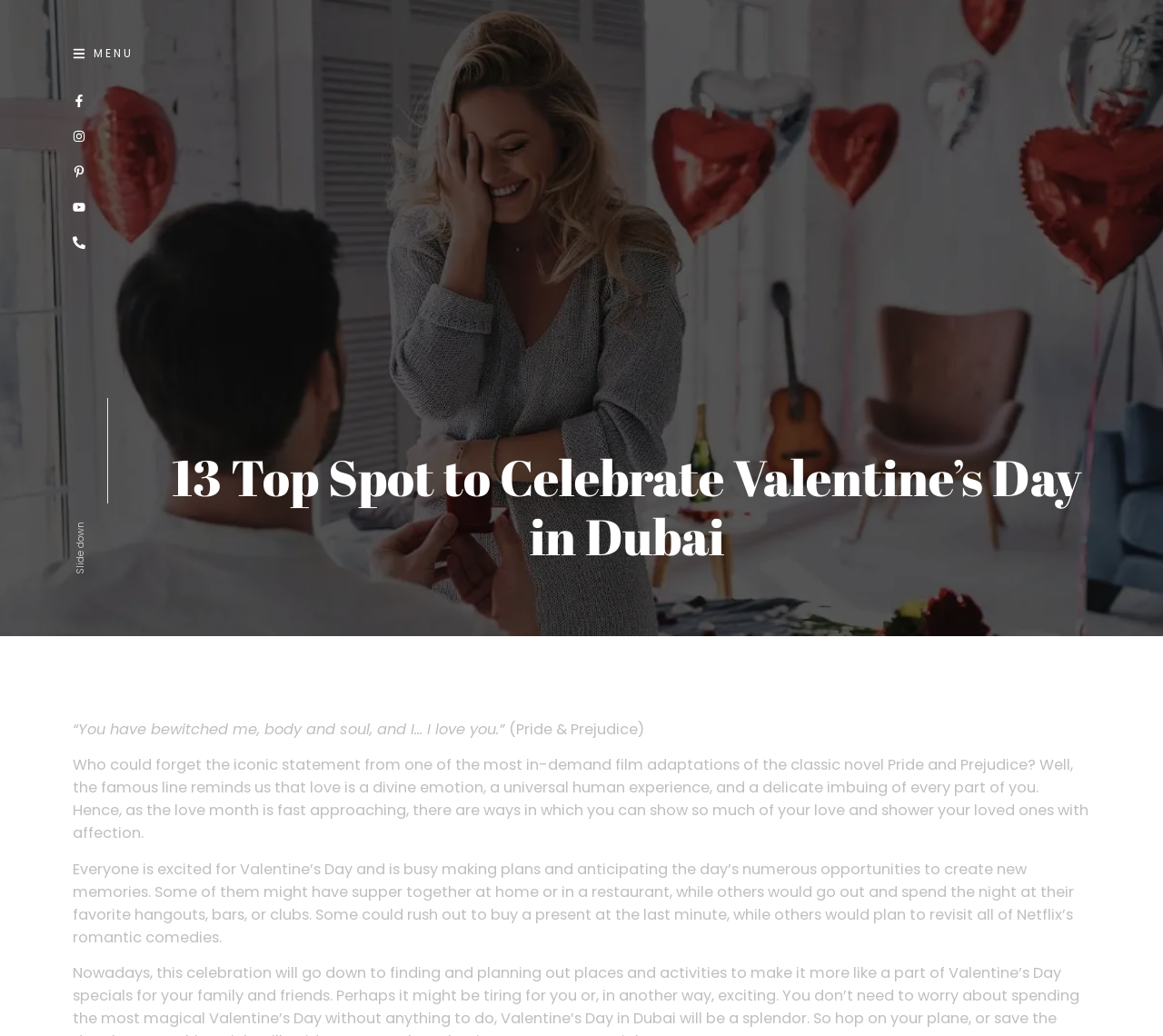Identify the bounding box coordinates for the UI element mentioned here: "parent_node: Website name="url"". Provide the coordinates as four float values between 0 and 1, i.e., [left, top, right, bottom].

None